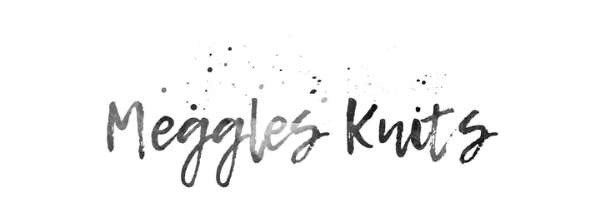What type of products does the brand offer? Analyze the screenshot and reply with just one word or a short phrase.

Handmade knitted products